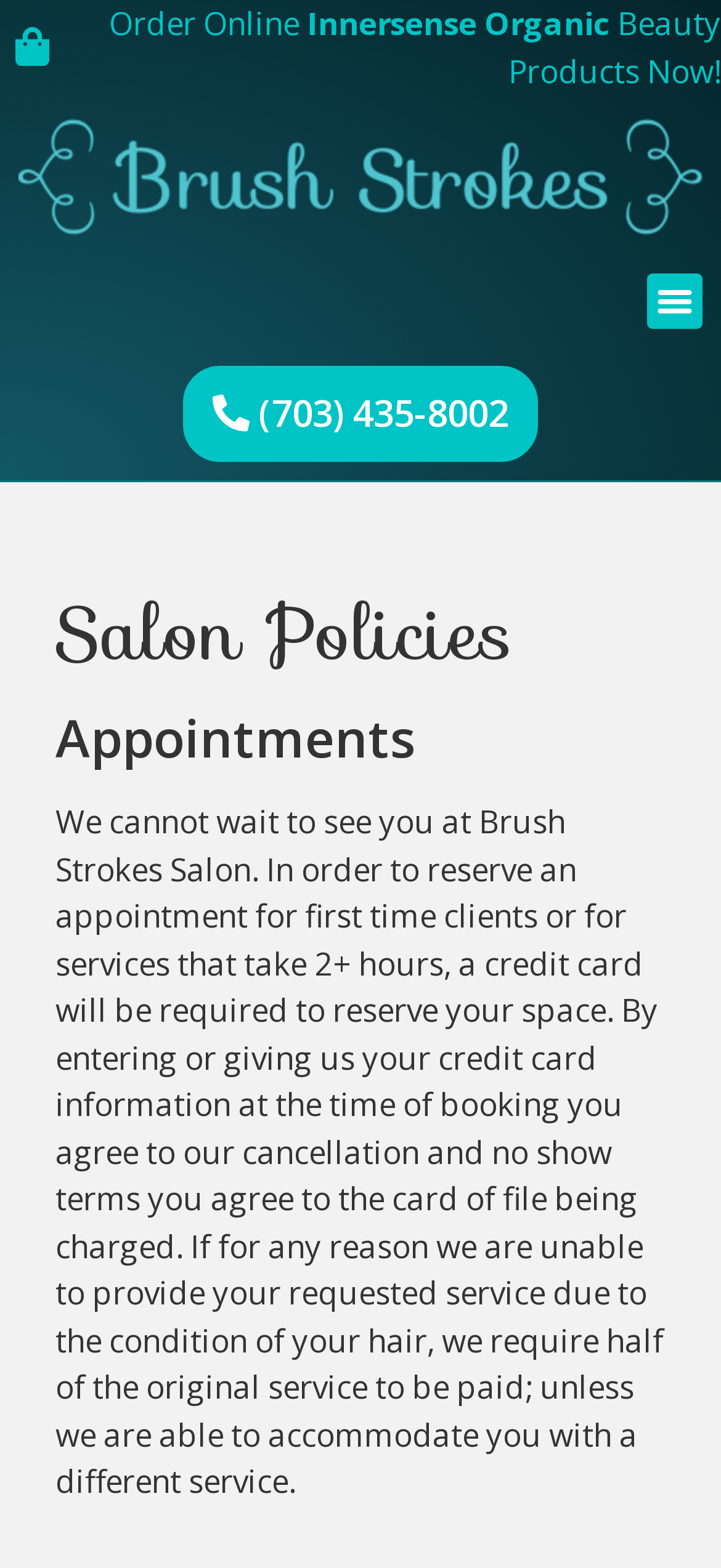Answer the question with a single word or phrase: 
What happens if the salon cannot provide the requested service?

Half of the original service must be paid